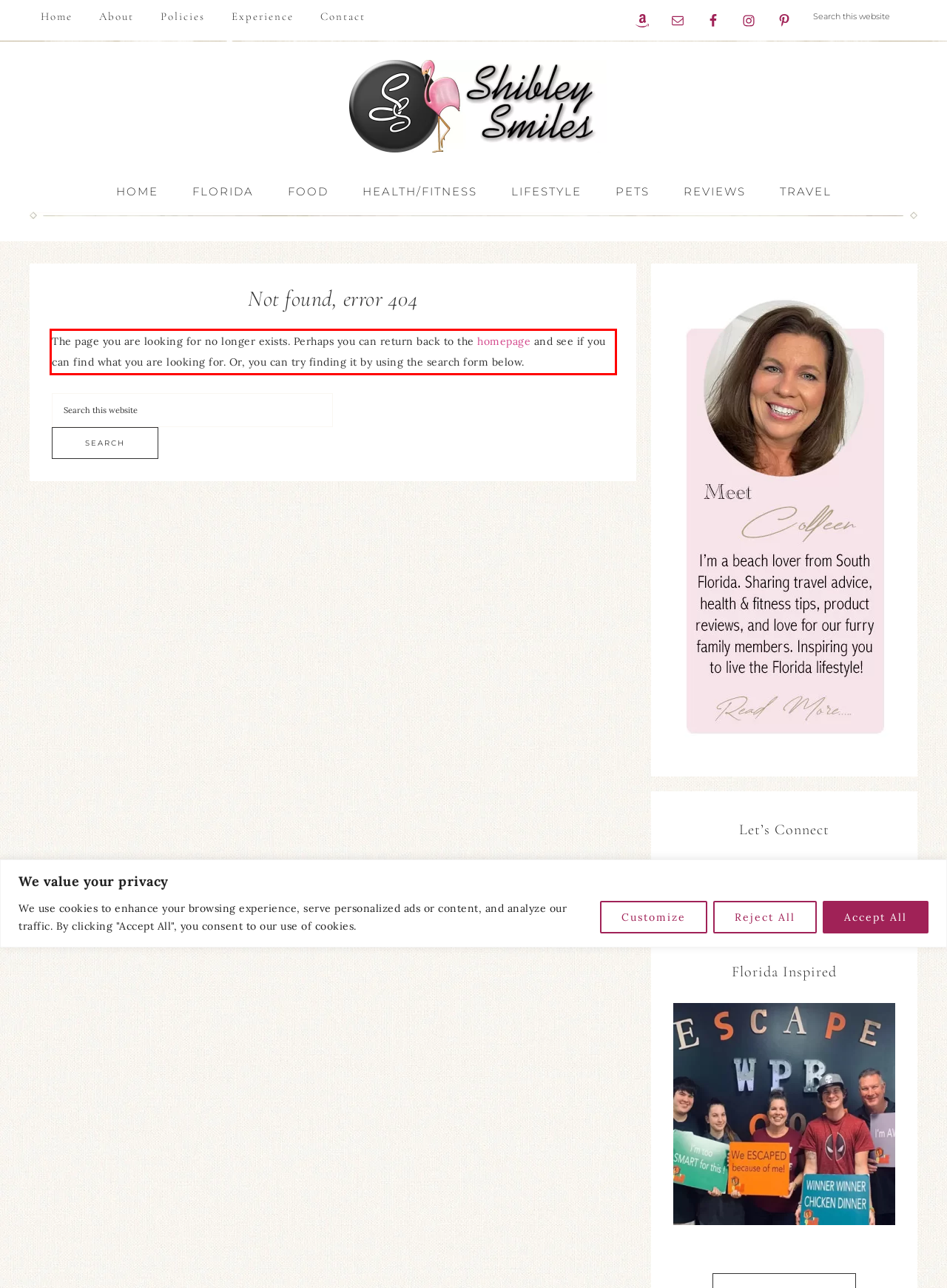Look at the webpage screenshot and recognize the text inside the red bounding box.

The page you are looking for no longer exists. Perhaps you can return back to the homepage and see if you can find what you are looking for. Or, you can try finding it by using the search form below.